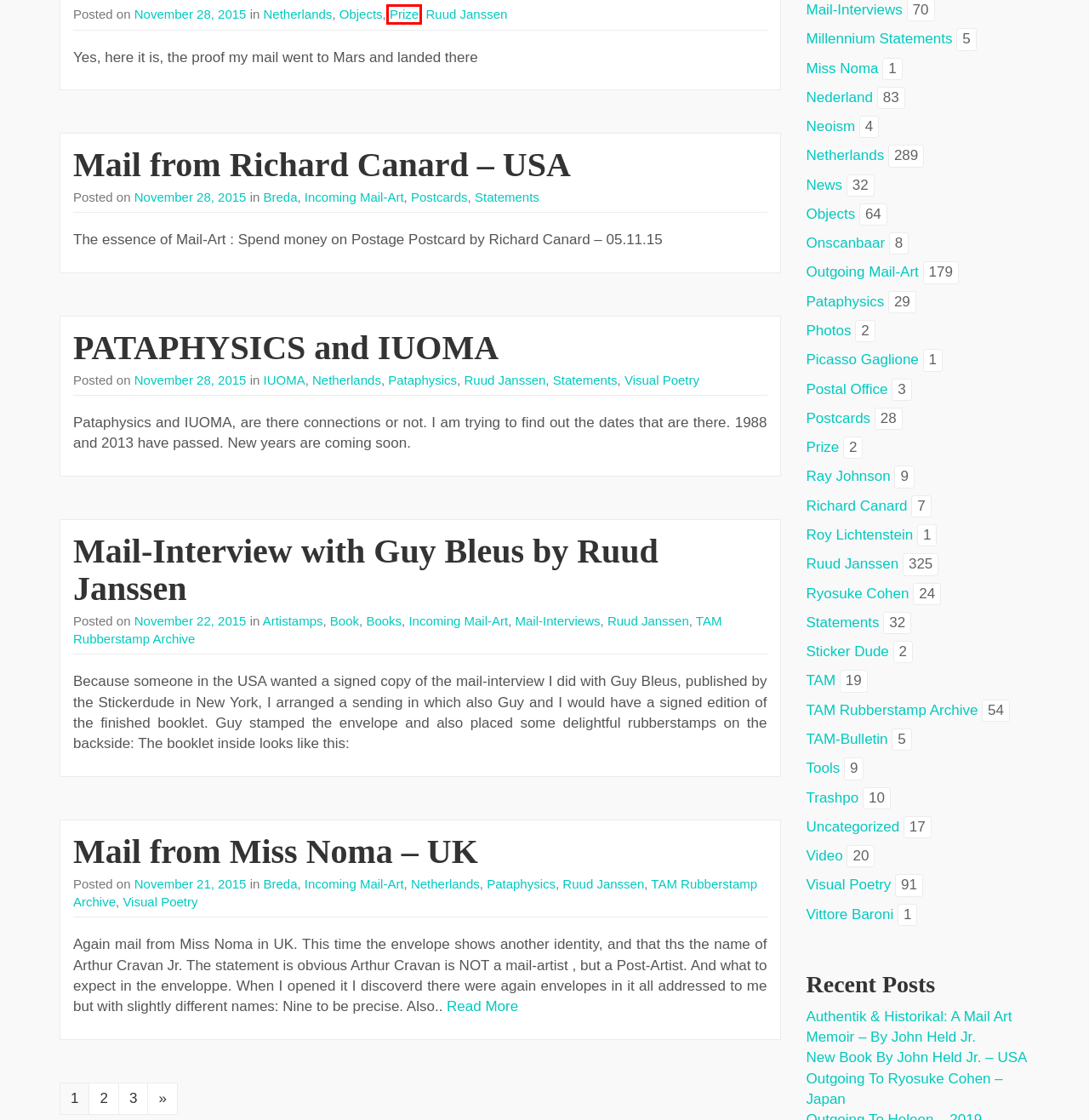Analyze the screenshot of a webpage that features a red rectangle bounding box. Pick the webpage description that best matches the new webpage you would see after clicking on the element within the red bounding box. Here are the candidates:
A. Millennium Statements – iuoma.org – Interested in Mail-Art?
B. Mail-Interviews – iuoma.org – Interested in Mail-Art?
C. Prize – iuoma.org – Interested in Mail-Art?
D. Mail from Miss Noma – UK – iuoma.org – Interested in Mail-Art?
E. Trashpo – iuoma.org – Interested in Mail-Art?
F. Photos – iuoma.org – Interested in Mail-Art?
G. Ray Johnson – iuoma.org – Interested in Mail-Art?
H. Vittore Baroni – iuoma.org – Interested in Mail-Art?

C